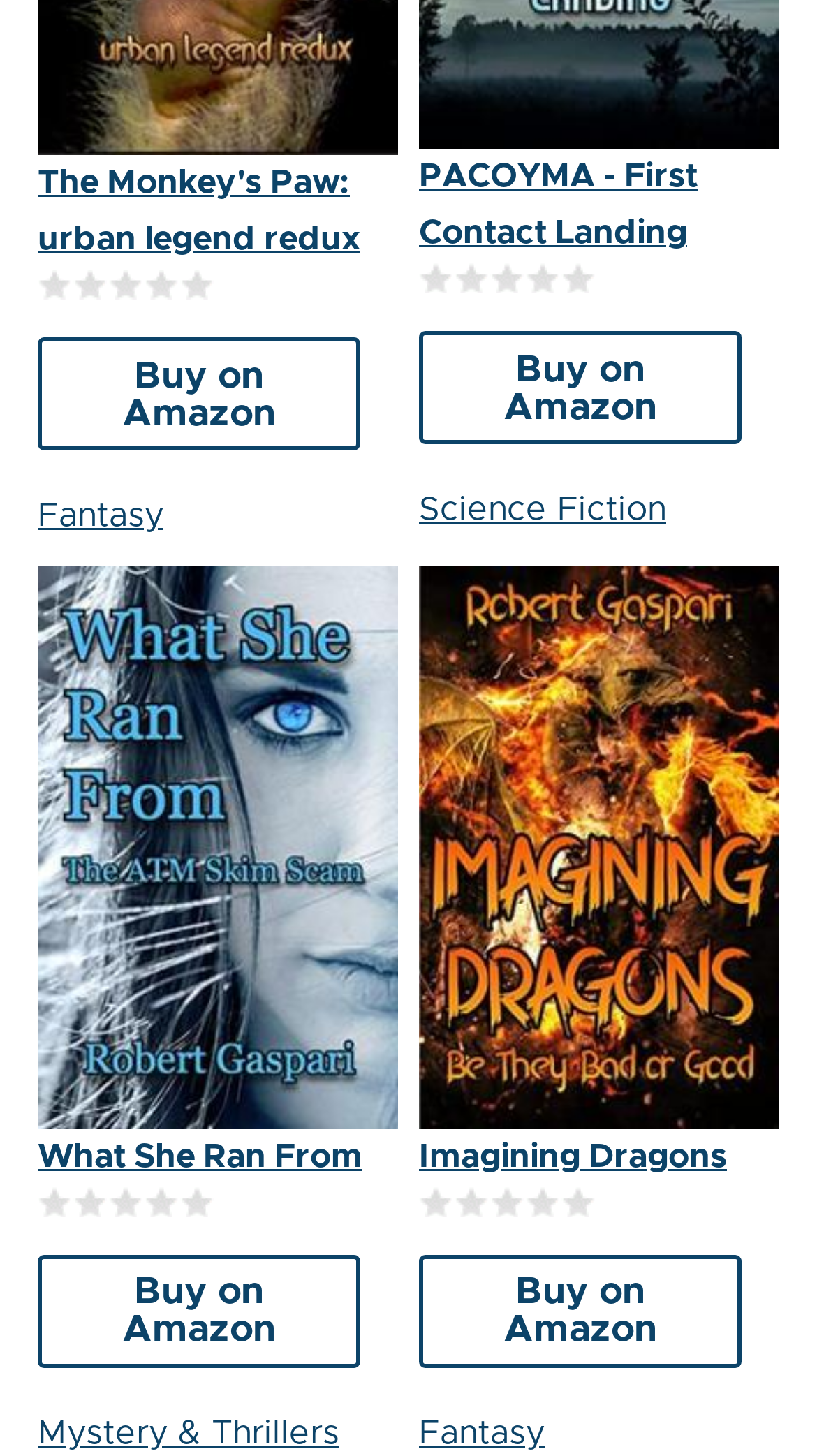Please locate the bounding box coordinates of the element that should be clicked to complete the given instruction: "View the book cover of 'What She Ran From: The ATM Skim Scam'".

[0.046, 0.389, 0.487, 0.775]